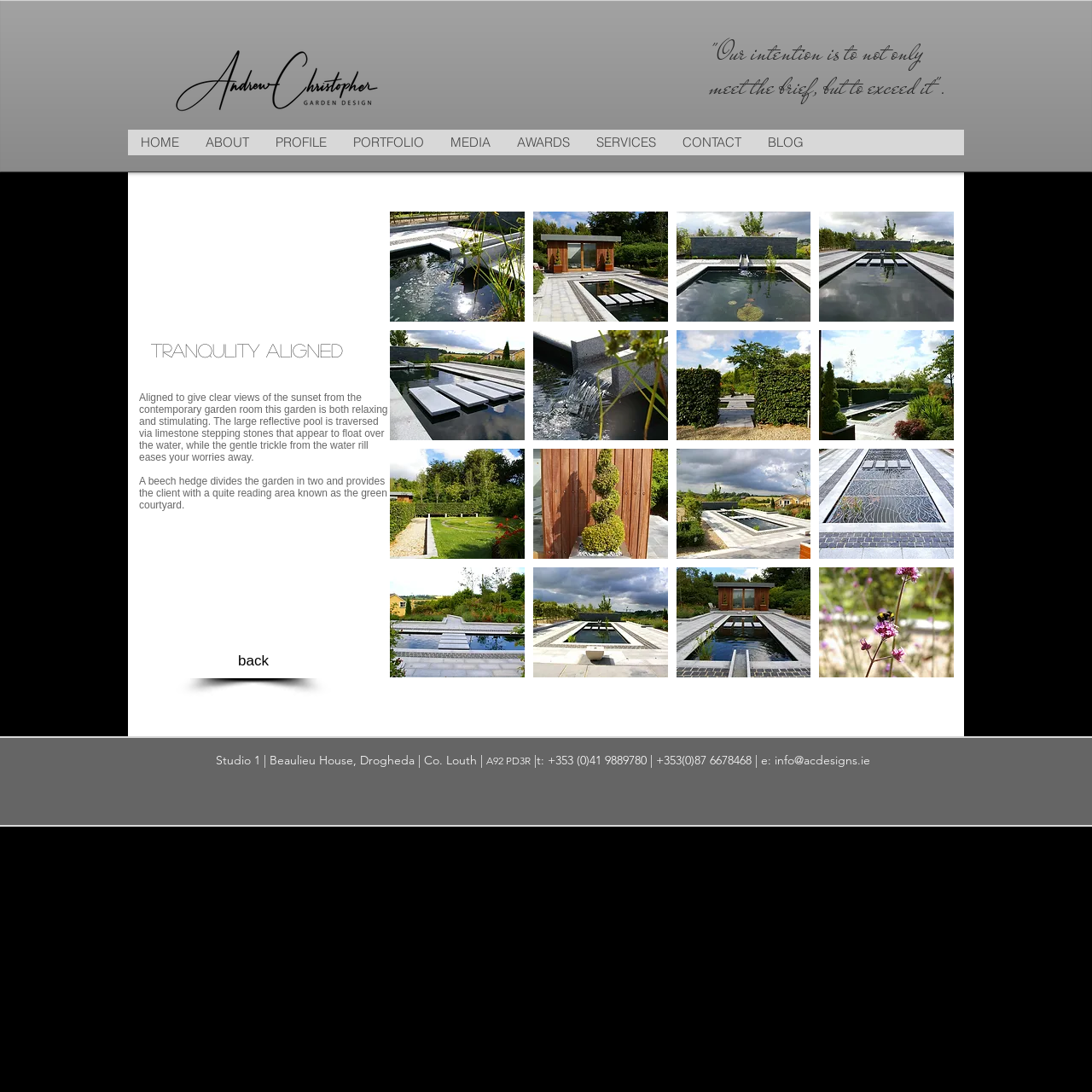Using the provided element description: "HOME", identify the bounding box coordinates. The coordinates should be four floats between 0 and 1 in the order [left, top, right, bottom].

[0.117, 0.119, 0.176, 0.142]